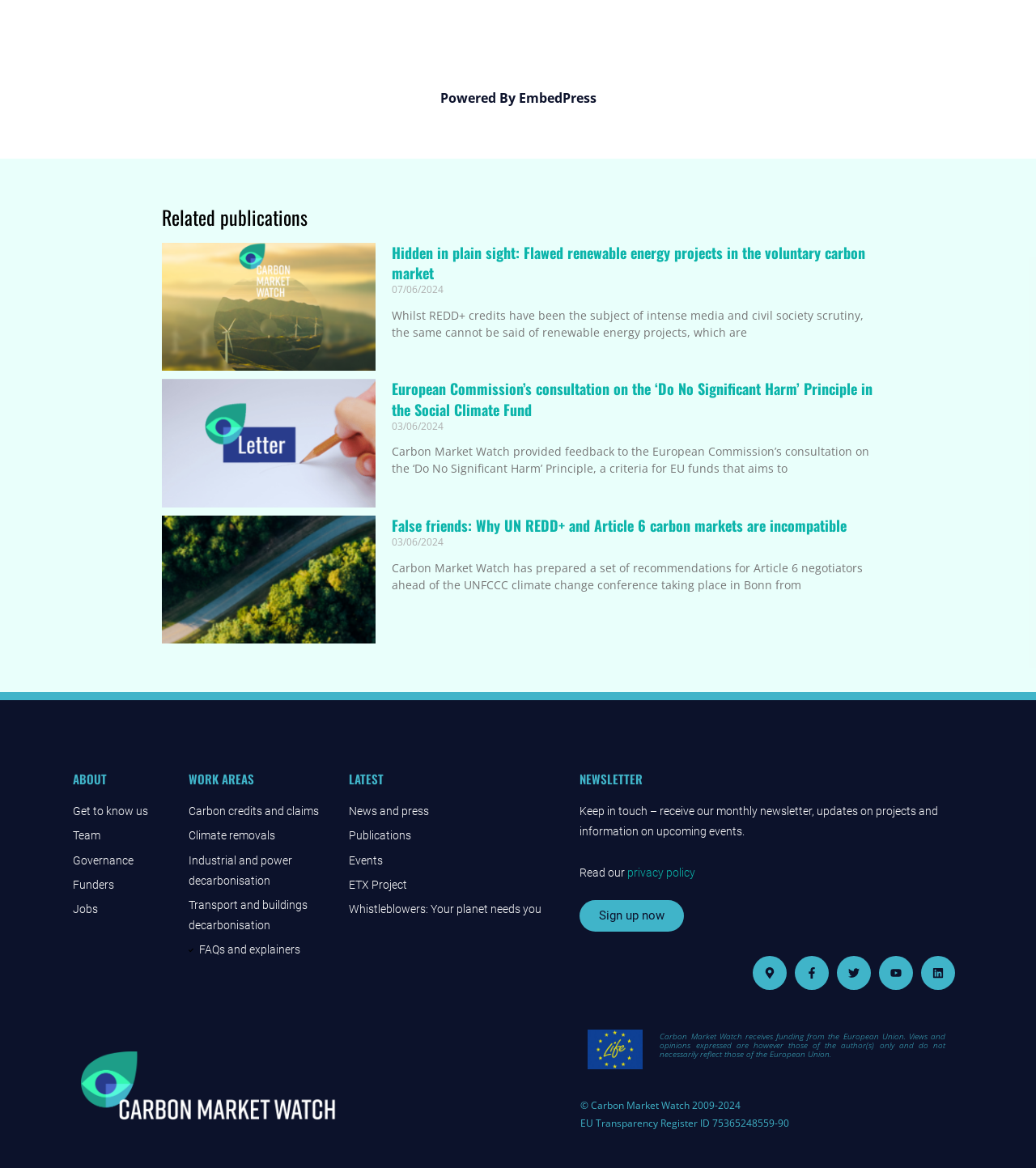Please specify the coordinates of the bounding box for the element that should be clicked to carry out this instruction: "Sign up for the newsletter". The coordinates must be four float numbers between 0 and 1, formatted as [left, top, right, bottom].

[0.56, 0.771, 0.66, 0.798]